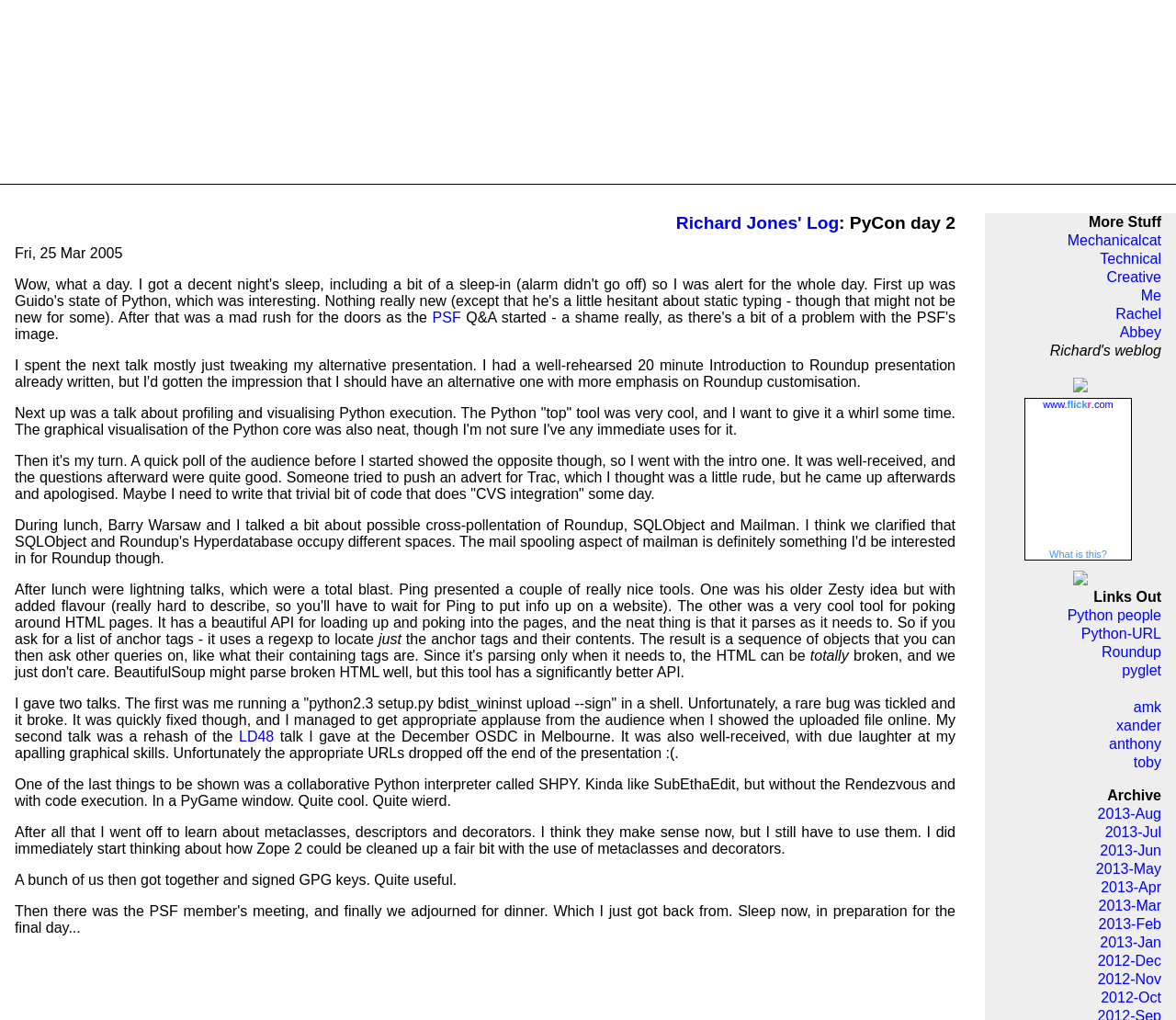What is the date mentioned in the text?
Using the image as a reference, give a one-word or short phrase answer.

Fri, 25 Mar 2005